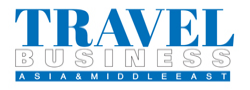Provide an extensive narrative of what is shown in the image.

The image features a logo for "Travel Business," prominently displaying the name in bold blue letters, with "BUSINESS" in a lighter shade of gray below it. This logo conveys the brand's focus on the travel sector, specifically highlighting its connections to Asia and the Middle East. The aesthetic is modern and professional, suggesting a reputable source of information and services within the travel industry. This visual identity supports the overarching theme of travel commerce and hospitality, aligning with the context of COVID-19 recovery and the resurgence of tourism as highlighted in the related article about Shangri-La's festive offerings.